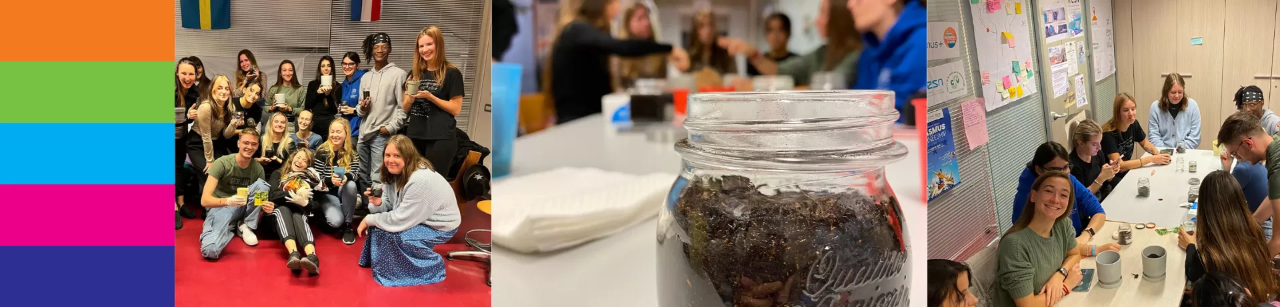What is the focus of the middle section of the image?
Please respond to the question thoroughly and include all relevant details.

The middle section captures a close-up of a jar filled with what appears to be soil or compost, emphasizing the hands-on aspect of gardening and the focus on sustainability, which implies that the focus of the middle section is on sustainability.